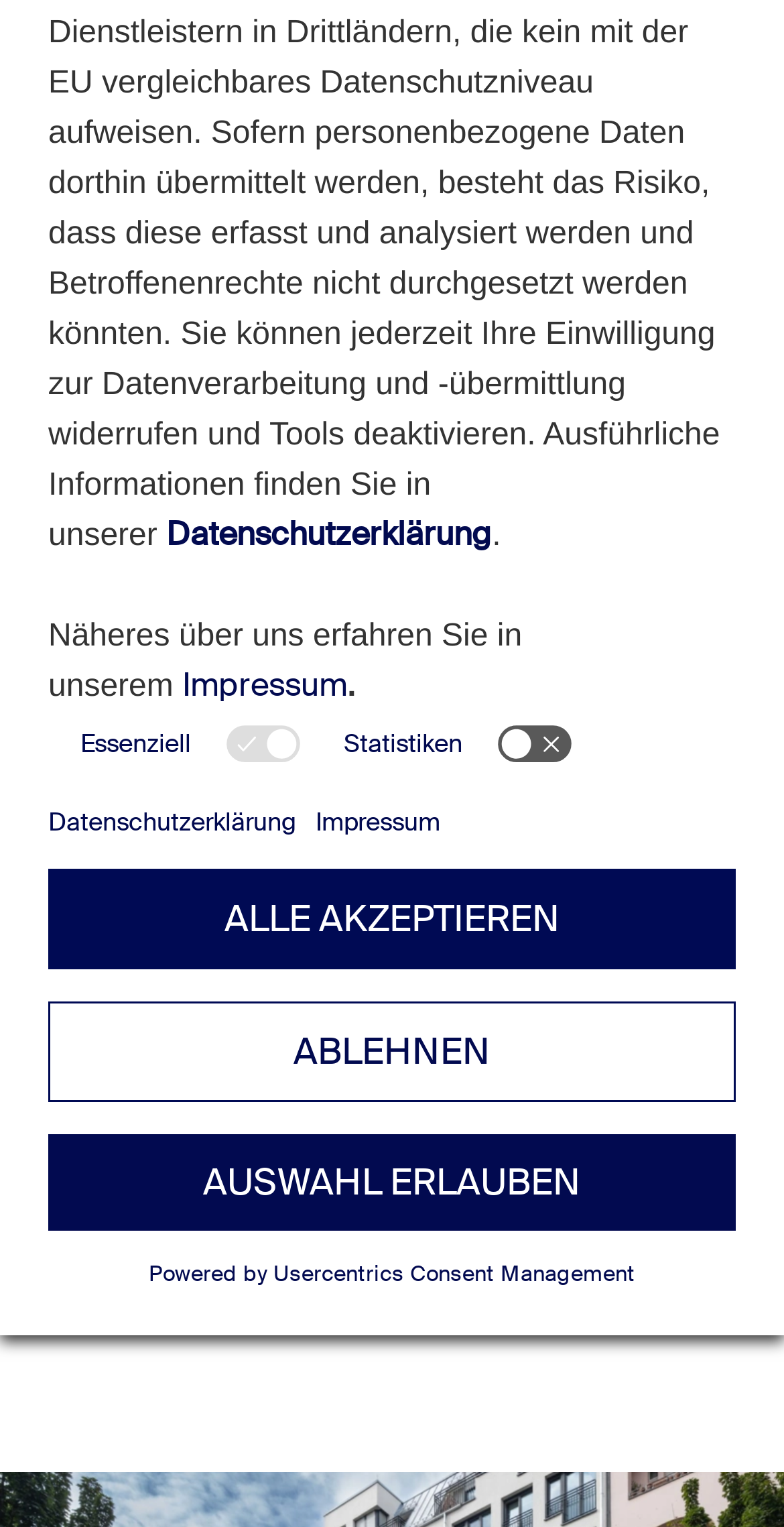Please determine the bounding box coordinates of the element's region to click in order to carry out the following instruction: "Go to The News Glory homepage". The coordinates should be four float numbers between 0 and 1, i.e., [left, top, right, bottom].

None